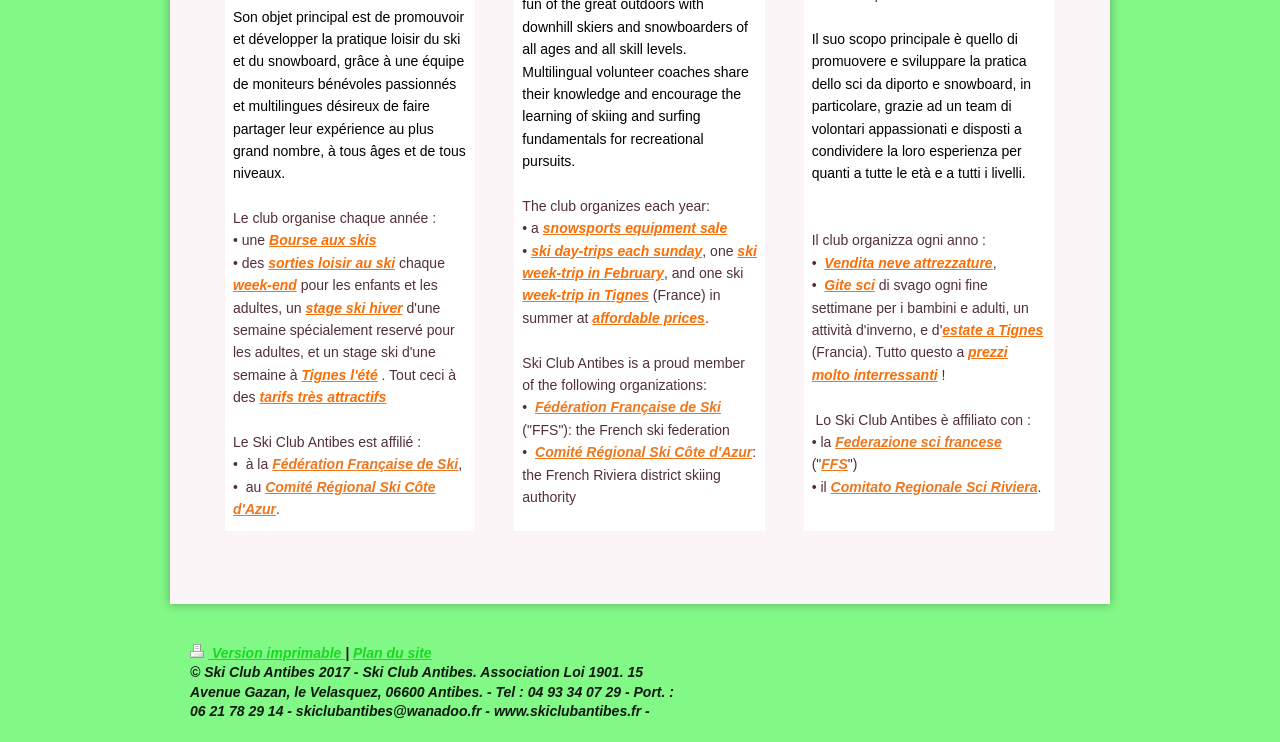What is the main purpose of the Ski Club Antibes?
Using the details from the image, give an elaborate explanation to answer the question.

Based on the text, the main purpose of the Ski Club Antibes is to promote and develop the practice of skiing and snowboarding, thanks to a team of volunteer instructors who are passionate and multilingual, and want to share their experience with people of all ages and levels.